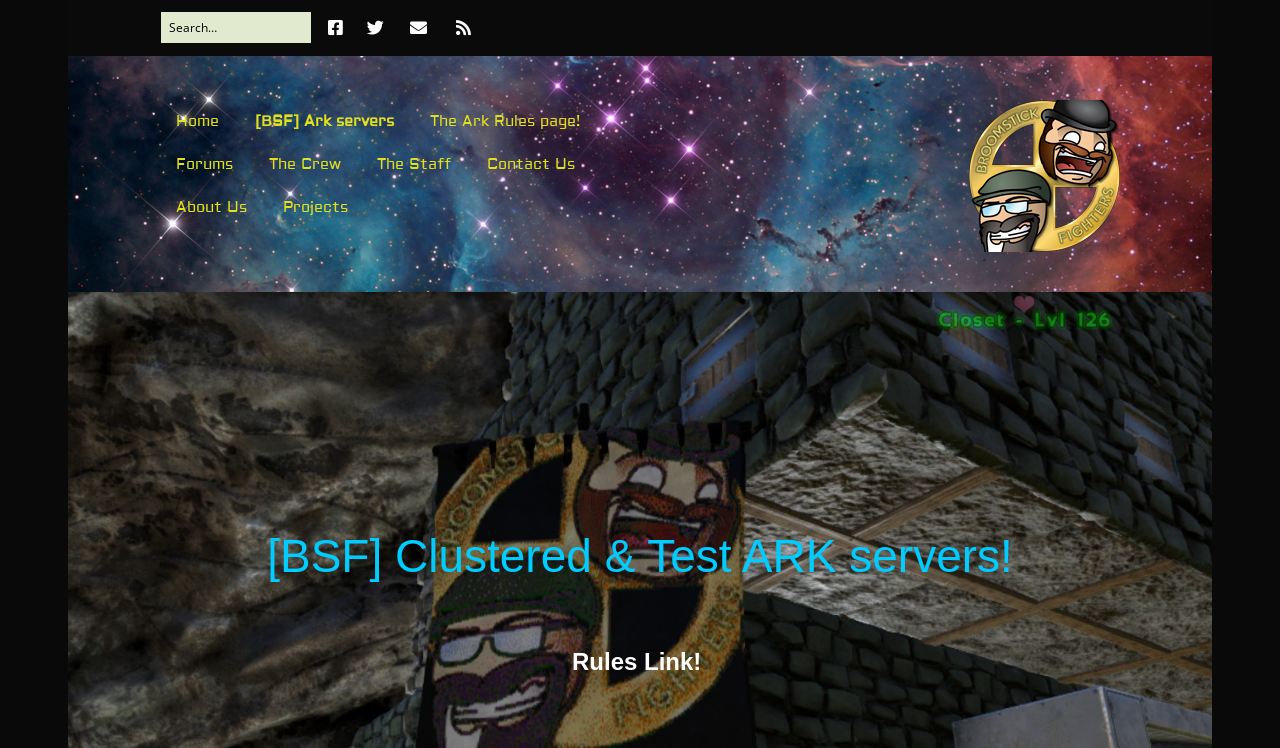What is the social media platform on the top right?
By examining the image, provide a one-word or phrase answer.

Facebook